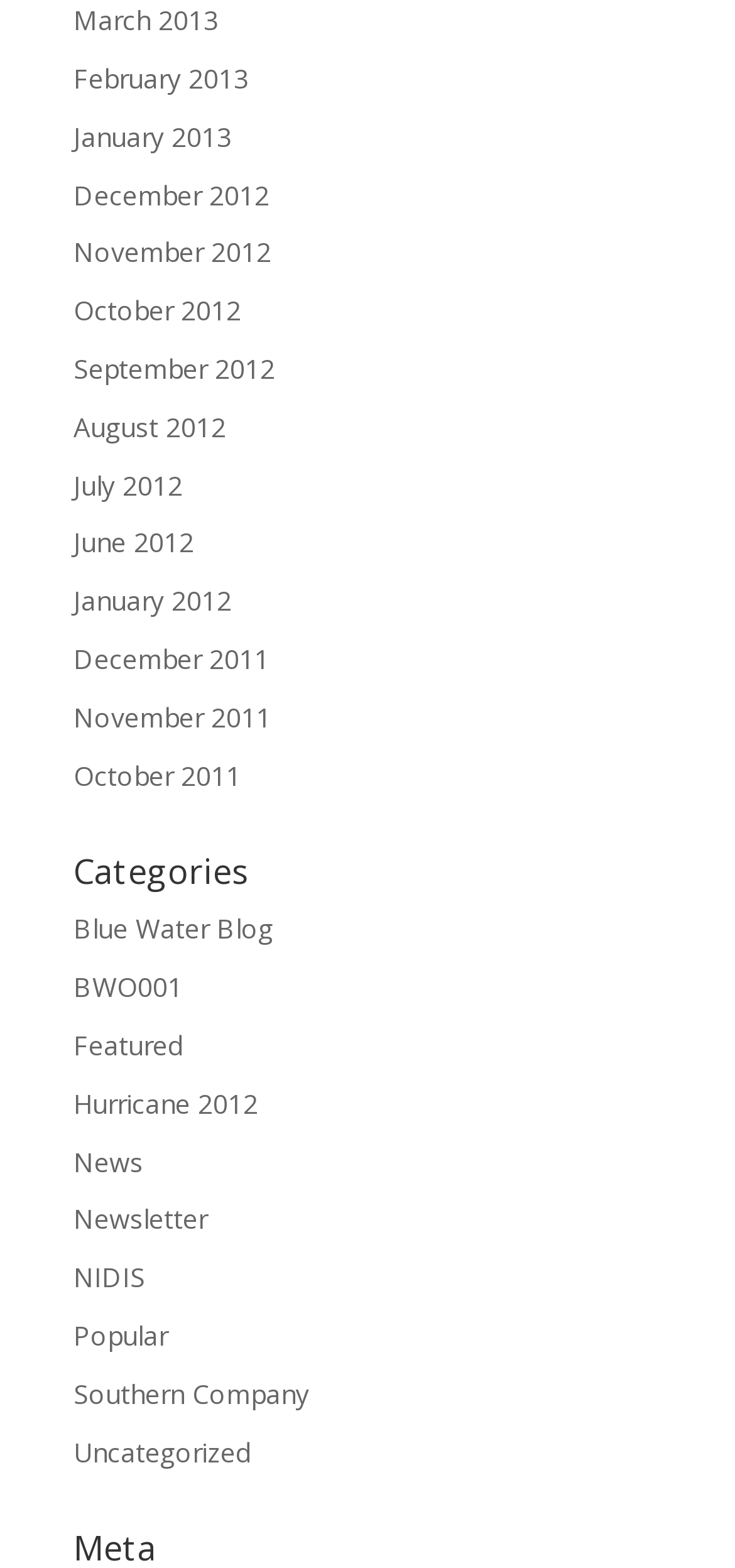Find and provide the bounding box coordinates for the UI element described here: "Blue Water Blog". The coordinates should be given as four float numbers between 0 and 1: [left, top, right, bottom].

[0.1, 0.581, 0.372, 0.604]